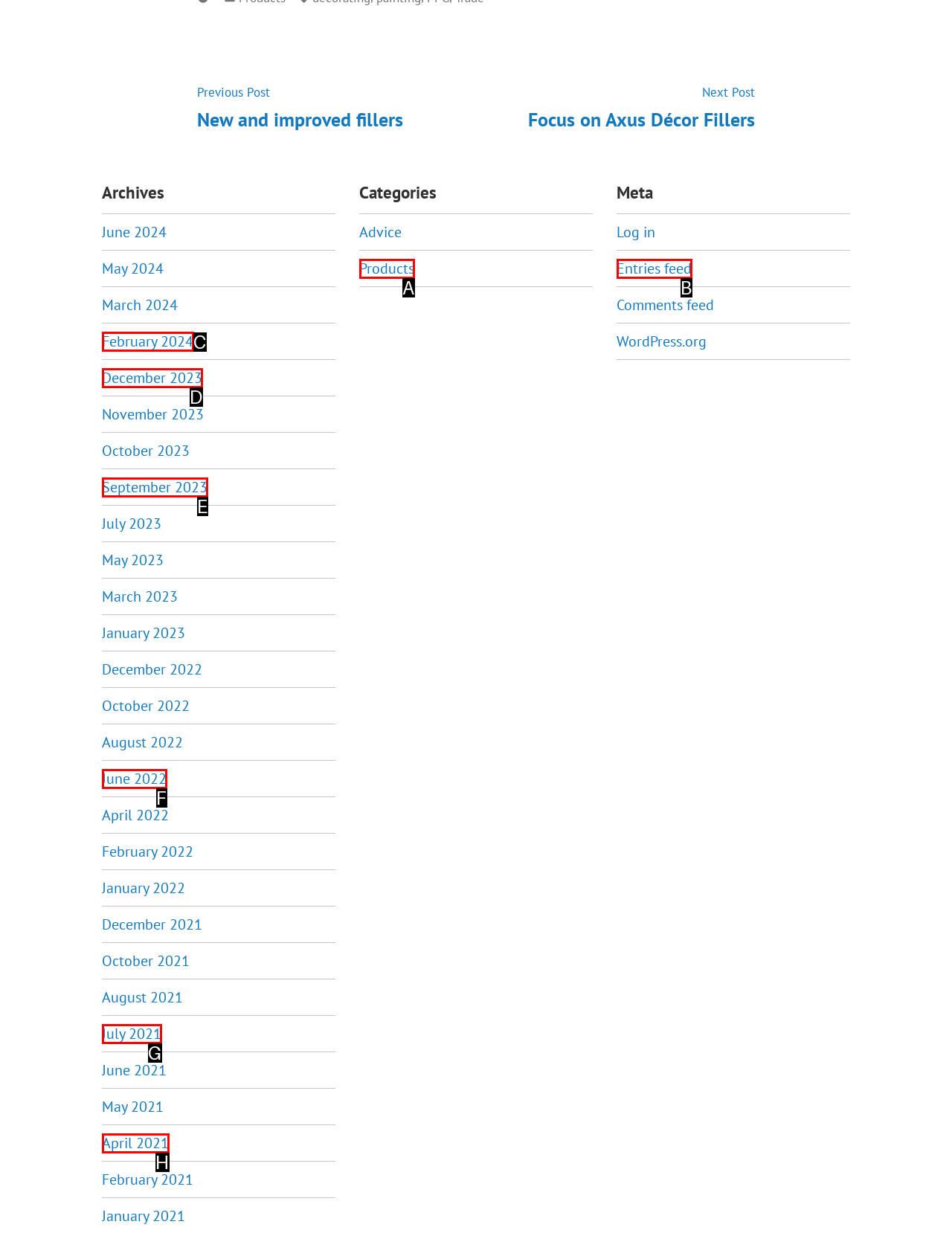Identify the bounding box that corresponds to: Products
Respond with the letter of the correct option from the provided choices.

A